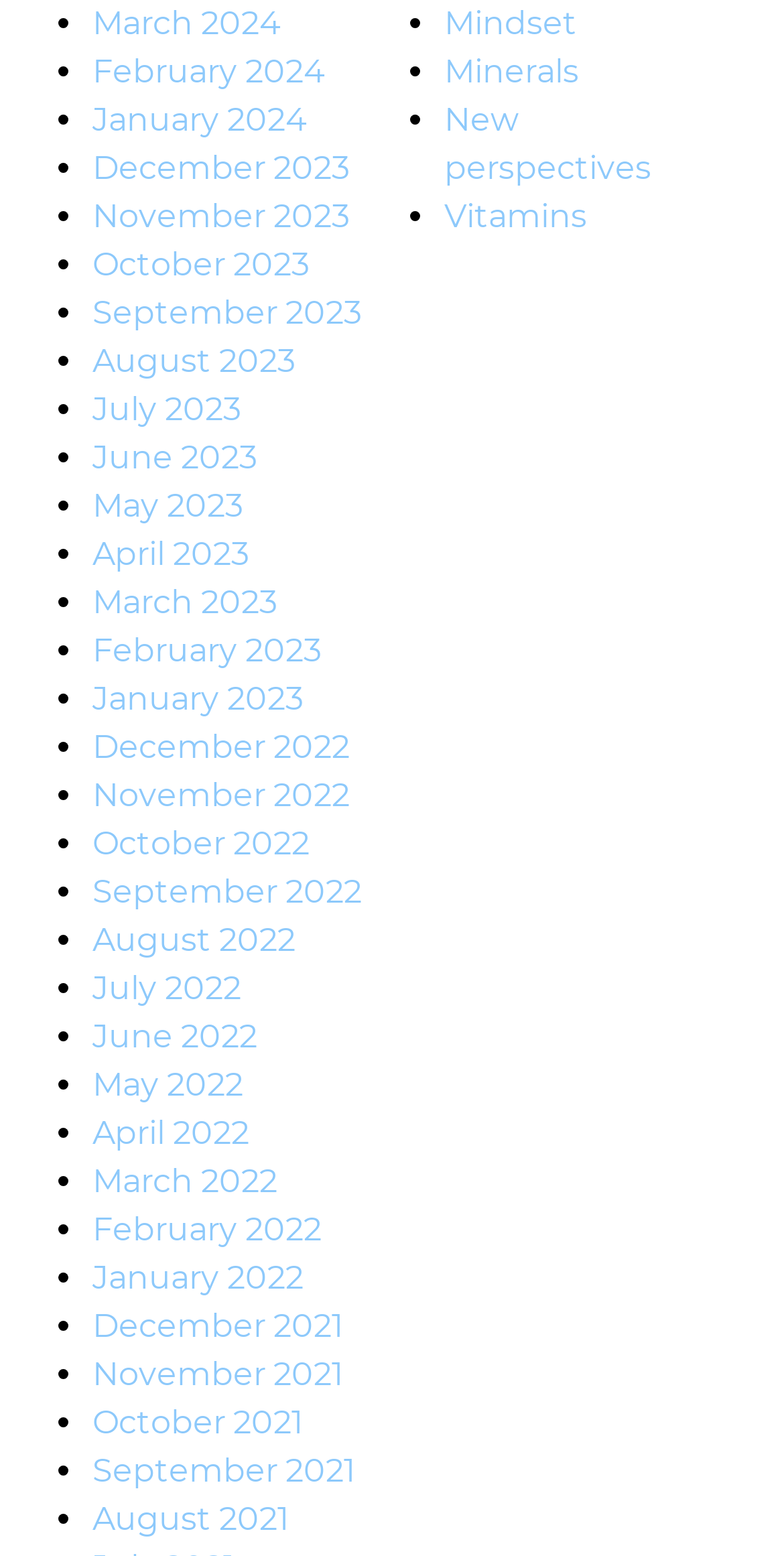What is the earliest month listed?
Please provide a detailed answer to the question.

I looked at the list of months and found that the earliest month listed is December 2021.